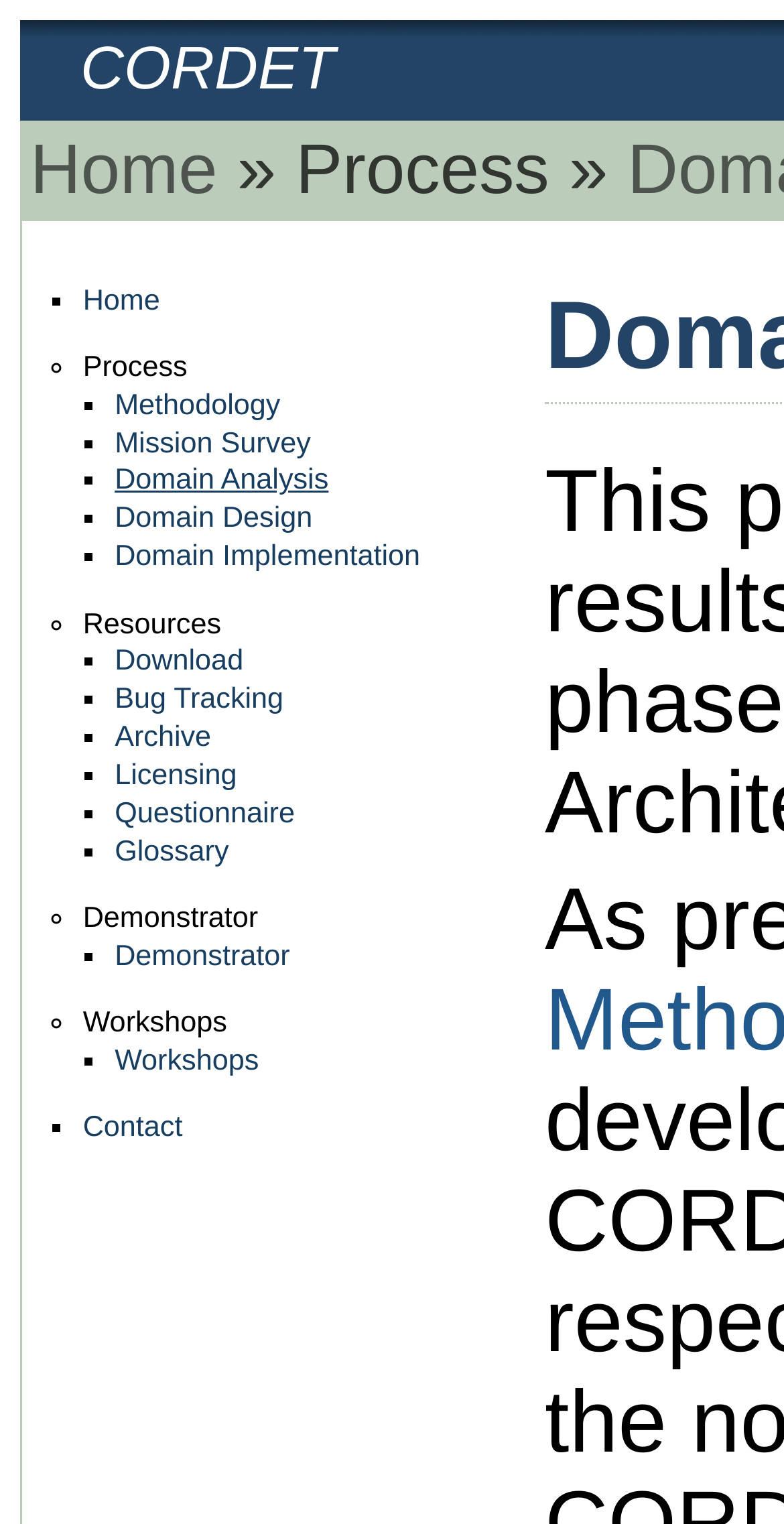Show the bounding box coordinates for the HTML element described as: "Archive".

[0.146, 0.474, 0.269, 0.495]